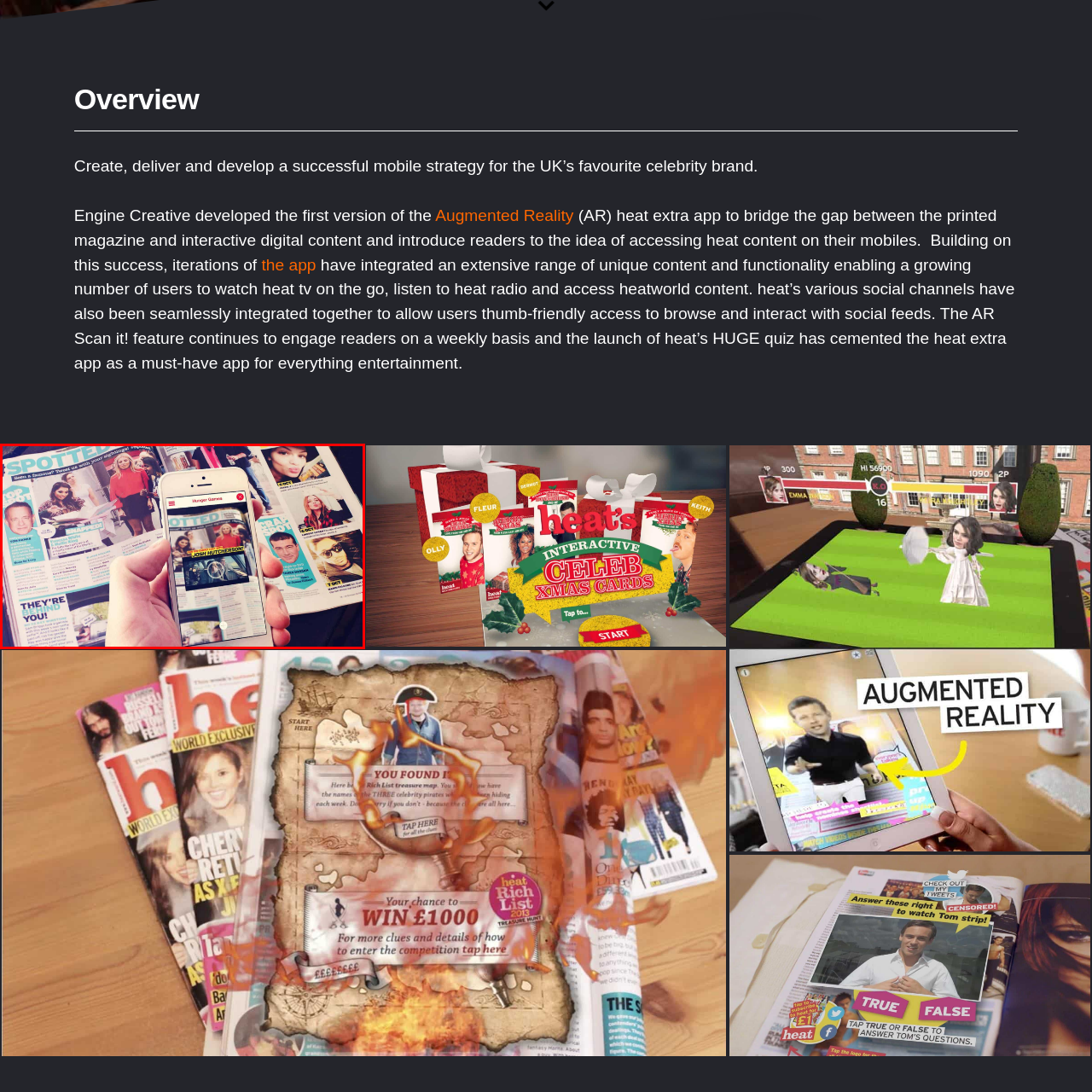Is the AR feature only available on the magazine's website?
Inspect the highlighted part of the image and provide a single word or phrase as your answer.

No